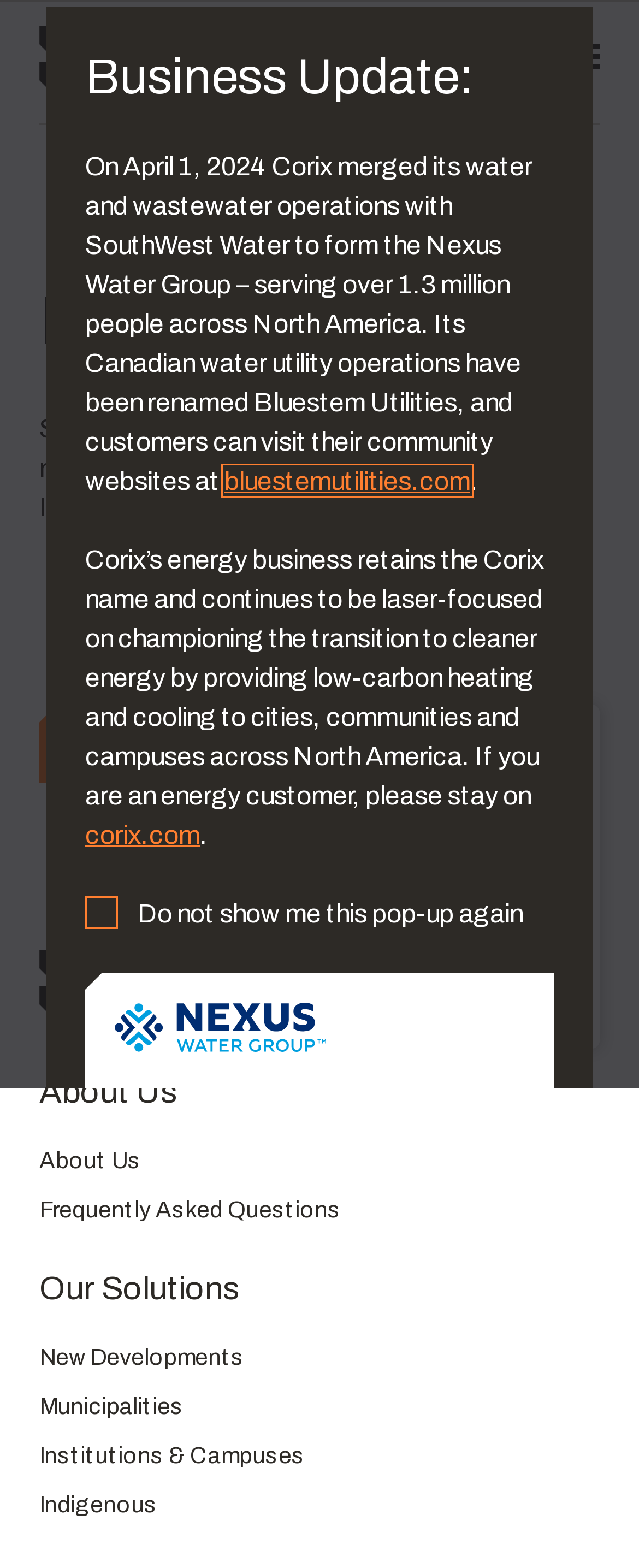What is the name of the new energy website?
Please use the visual content to give a single word or phrase answer.

corix.com